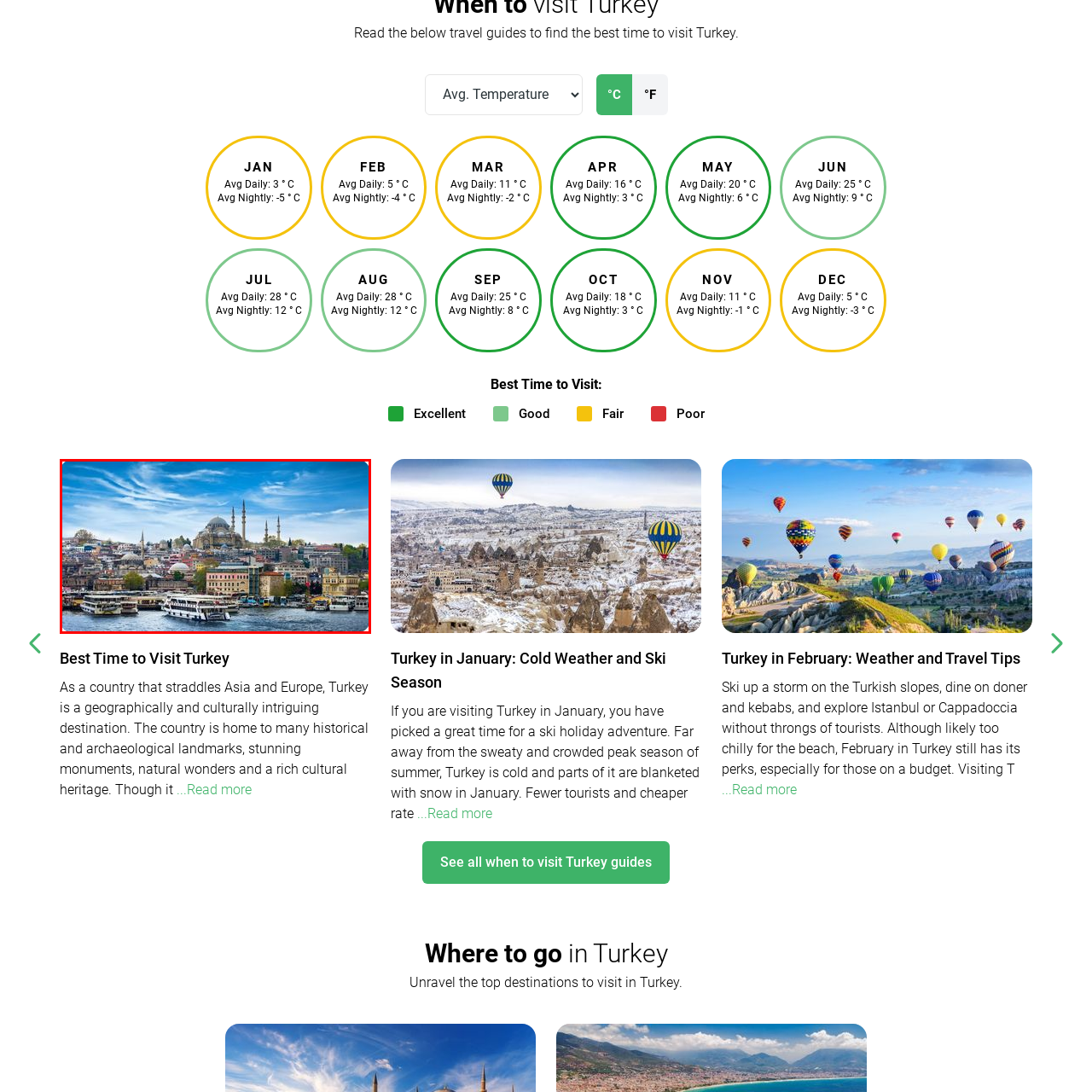What type of architecture is the Suleymaniye Mosque?
Look at the image inside the red bounding box and craft a detailed answer using the visual details you can see.

The caption specifically states that the Suleymaniye Mosque is a masterpiece of Ottoman architecture, which suggests that it is an example of Ottoman architectural style.